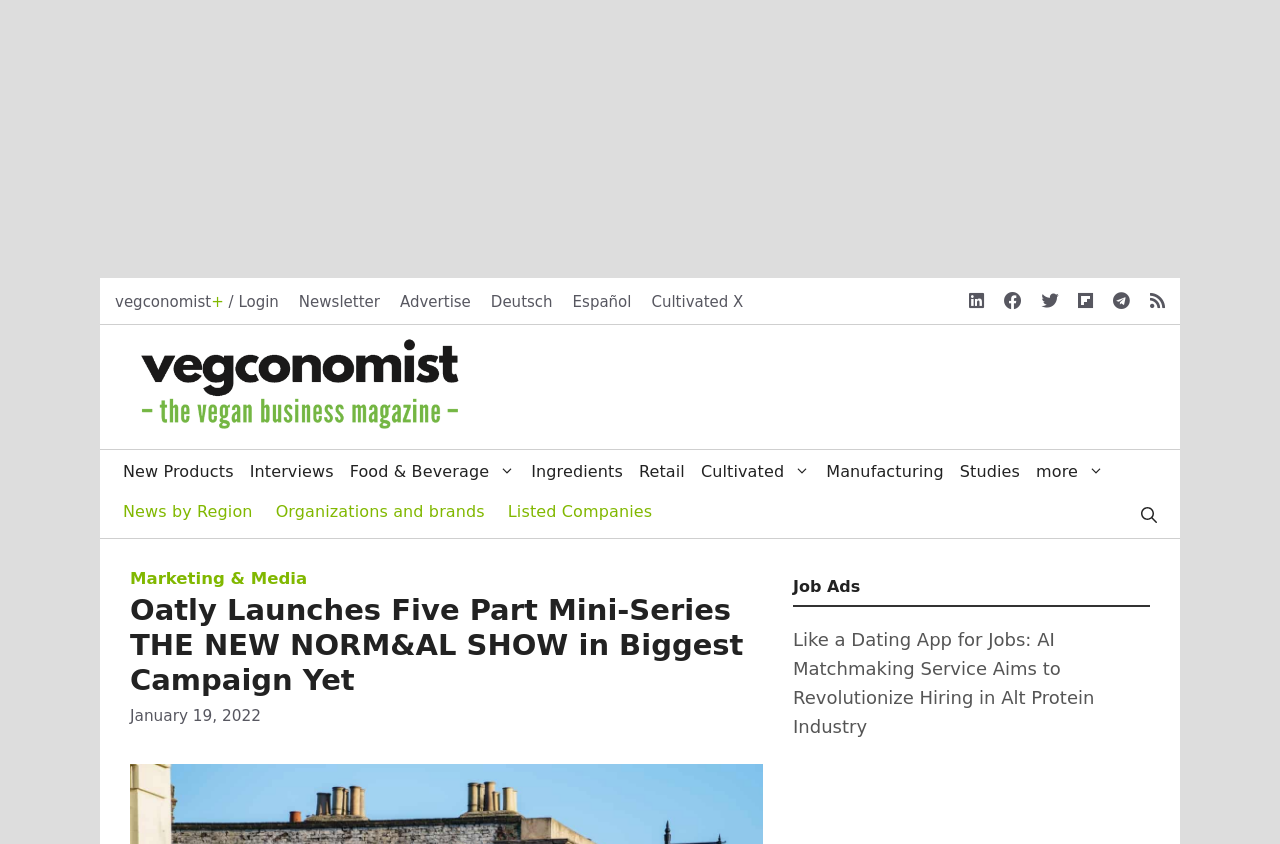Locate the bounding box coordinates of the region to be clicked to comply with the following instruction: "view job ads". The coordinates must be four float numbers between 0 and 1, in the form [left, top, right, bottom].

[0.62, 0.684, 0.672, 0.707]